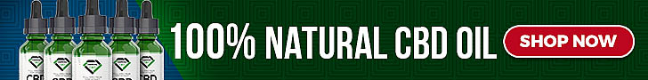What type of consumers is the product catering to?
Please give a detailed answer to the question using the information shown in the image.

The caption states that the text emphasizes the natural aspect of the product, catering to health-conscious consumers, which implies that the product is targeted towards individuals who prioritize their health and well-being.